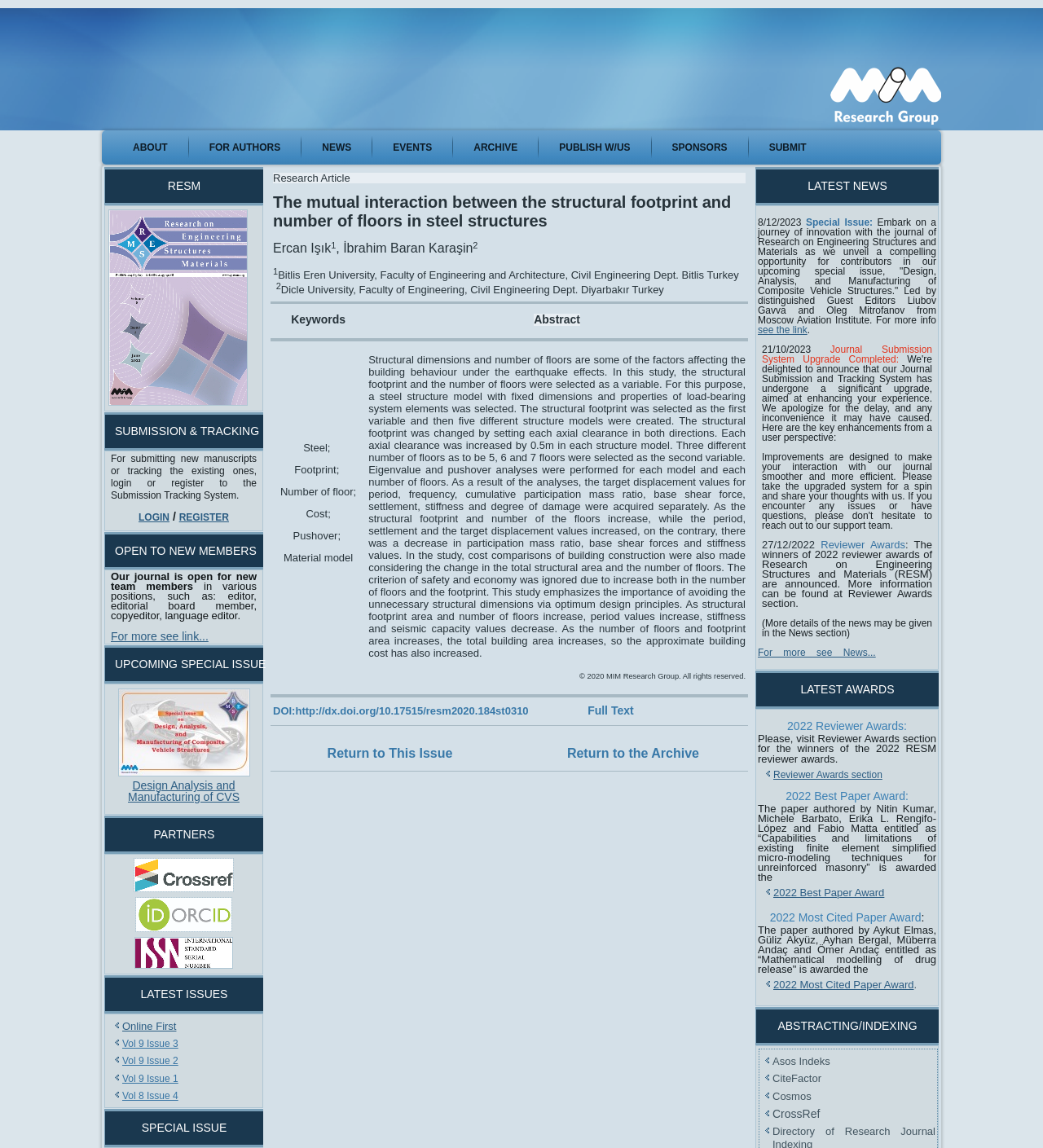Find the bounding box coordinates of the clickable area that will achieve the following instruction: "Contact Lindsay Moellenberndt".

None